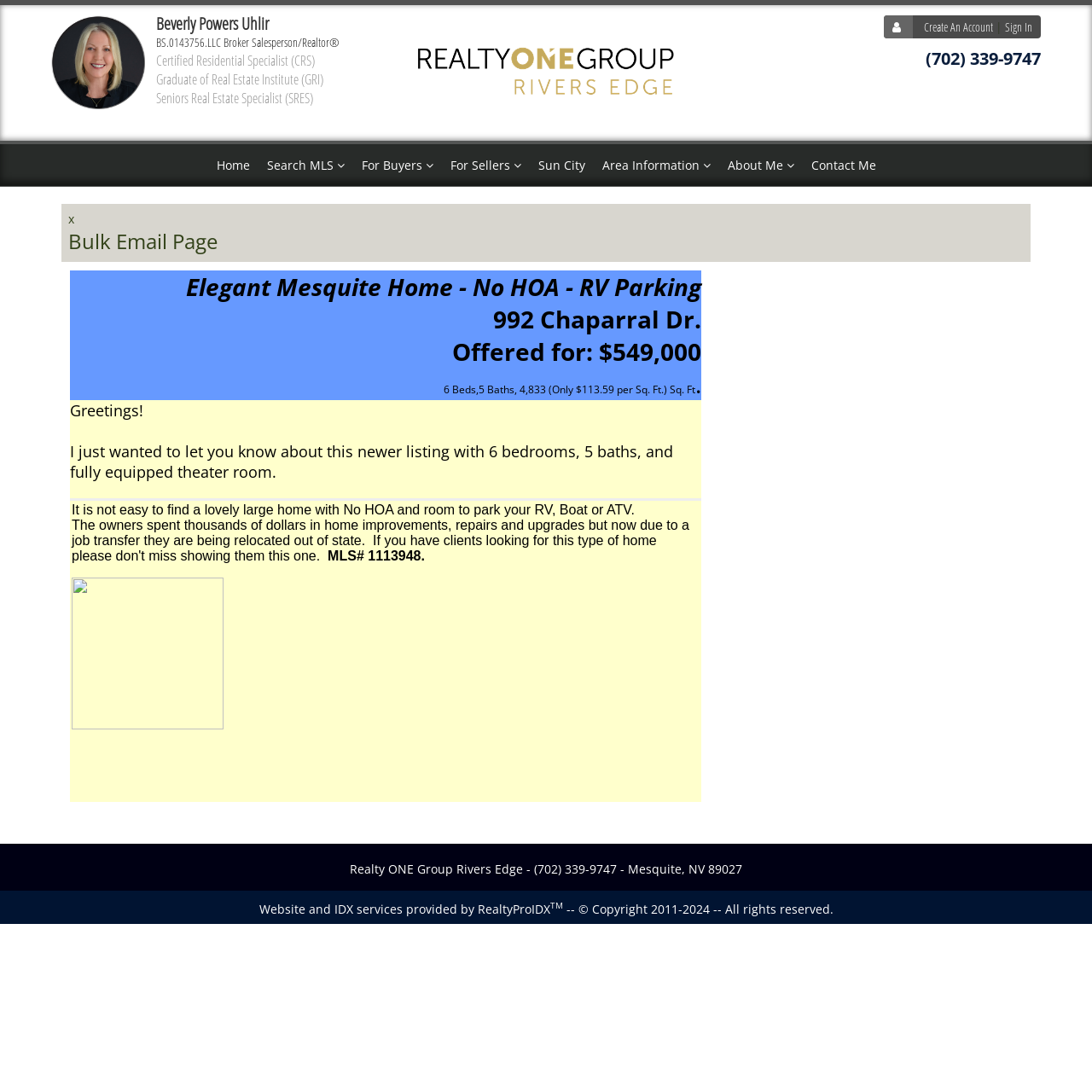Respond to the following question using a concise word or phrase: 
What type of home is being described?

Elegant Mesquite Home